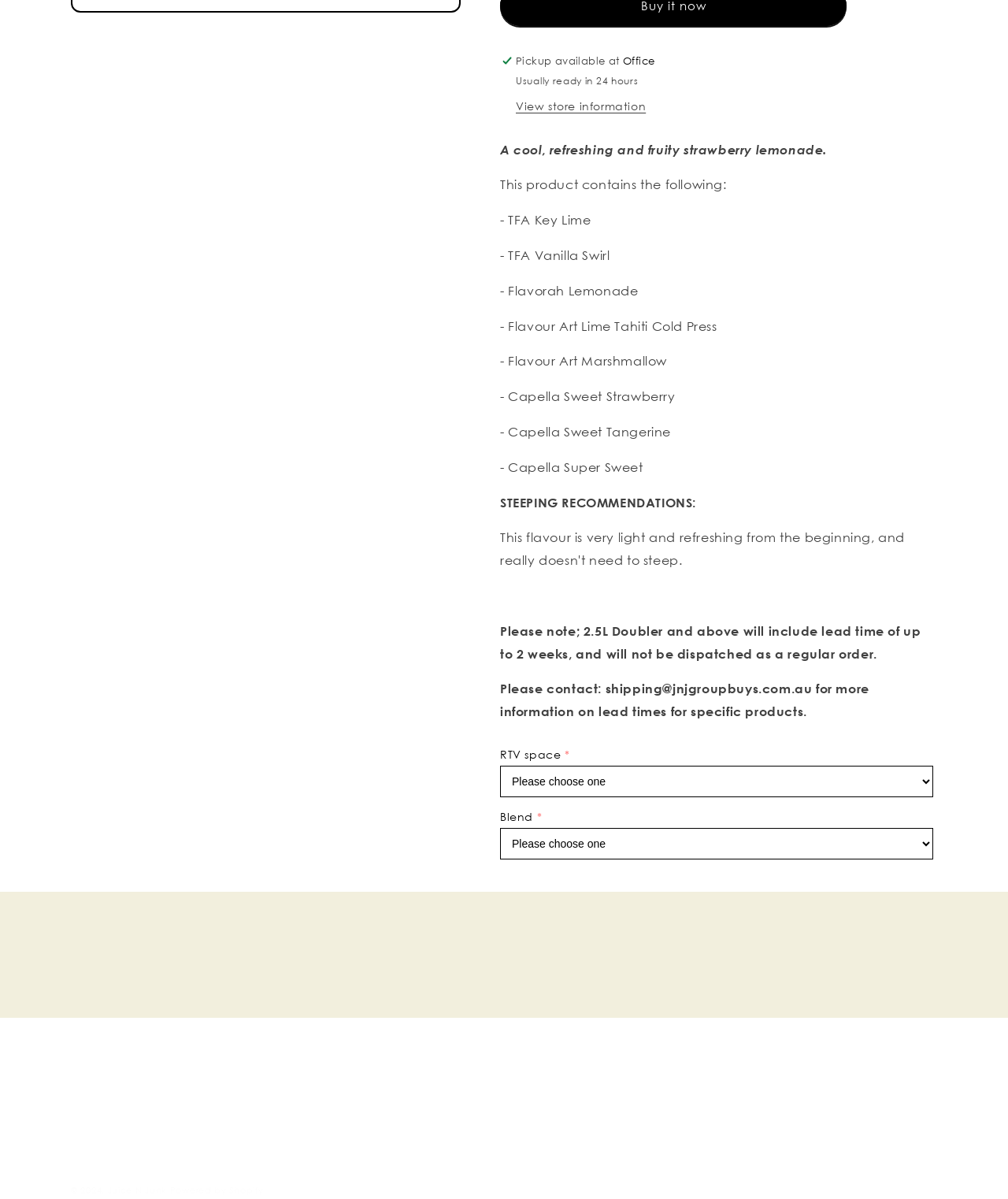Bounding box coordinates should be in the format (top-left x, top-left y, bottom-right x, bottom-right y) and all values should be floating point numbers between 0 and 1. Determine the bounding box coordinate for the UI element described as: Search

[0.229, 0.907, 0.269, 0.927]